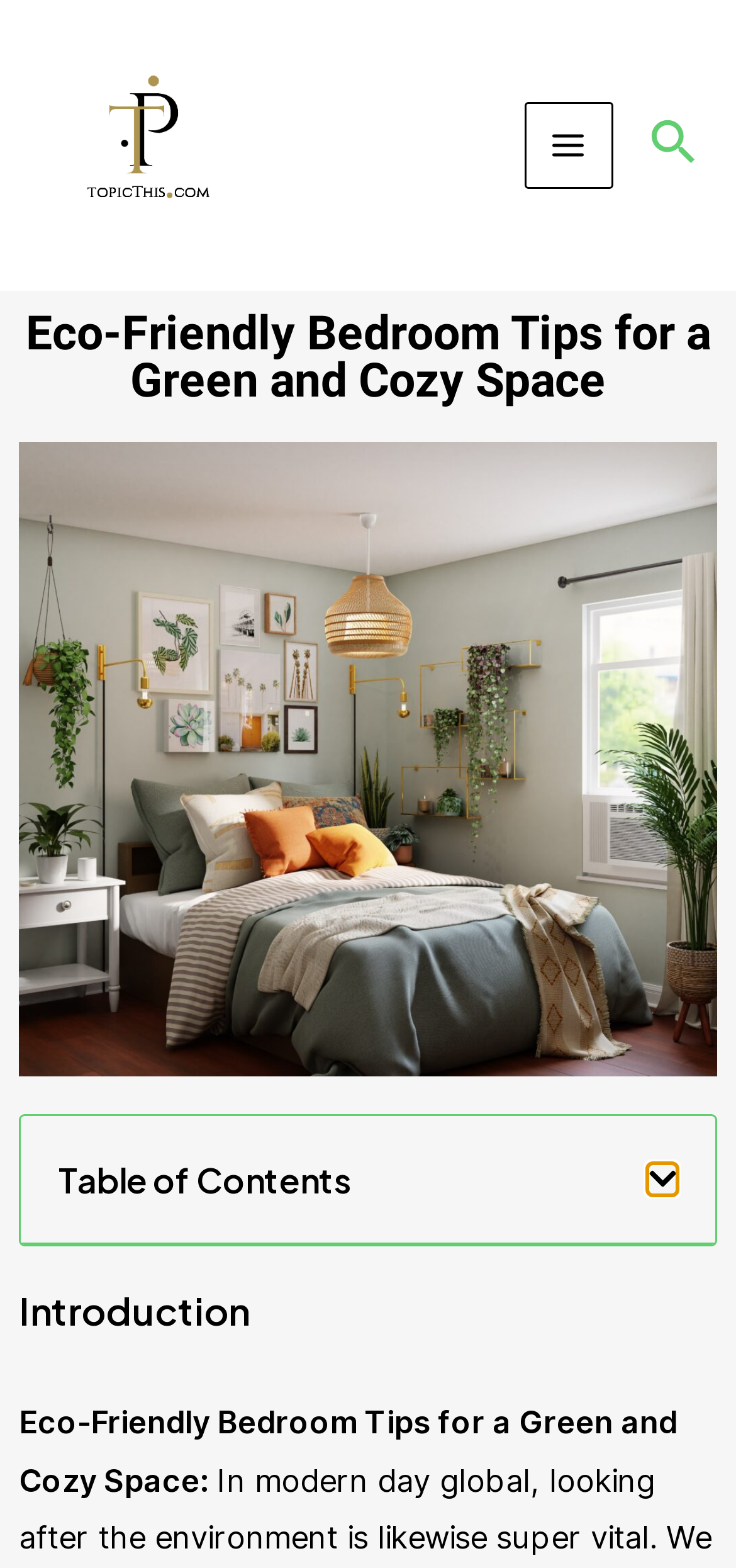Answer the question using only a single word or phrase: 
What is the logo of the website?

topicthis.com